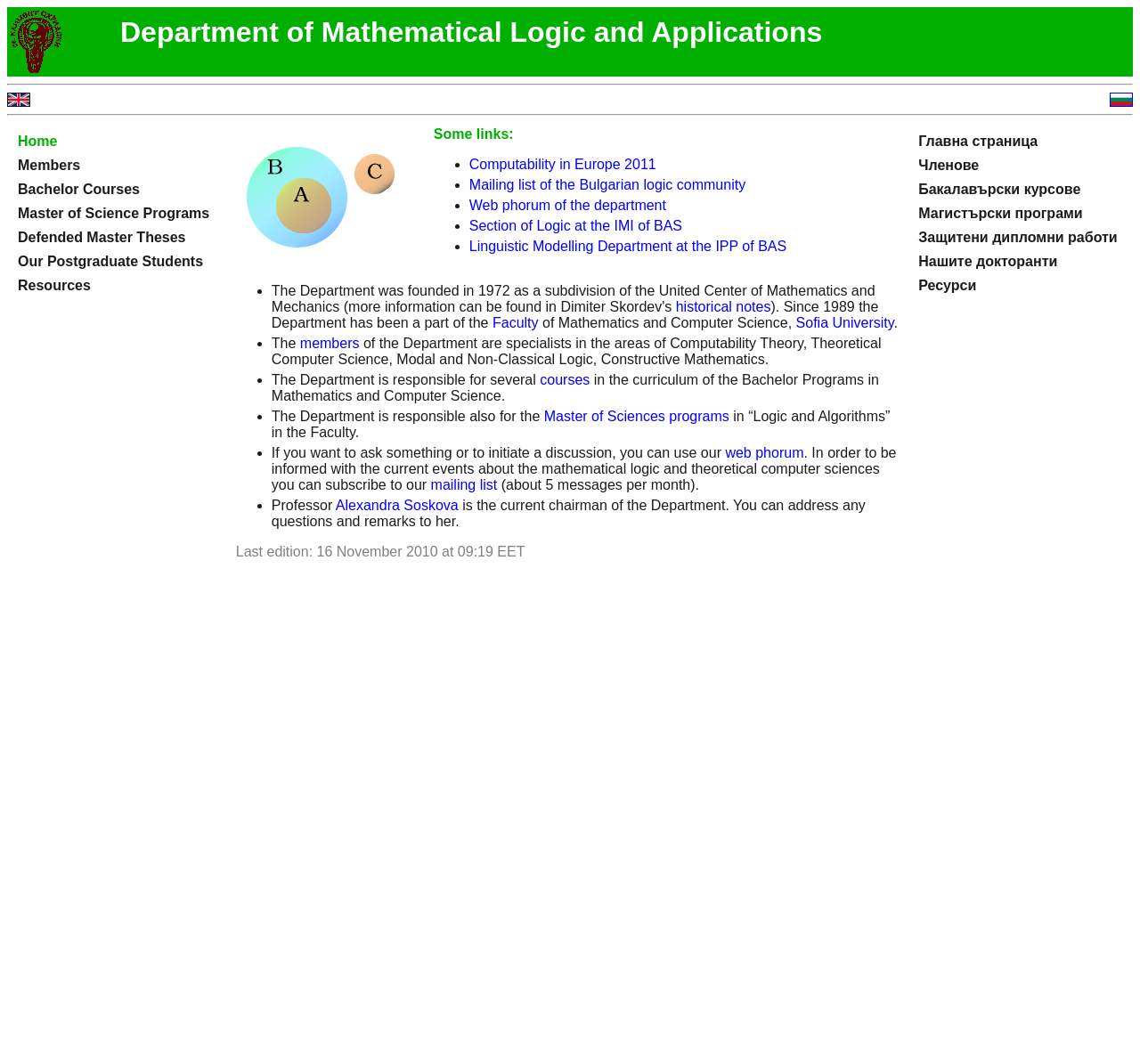Specify the bounding box coordinates of the area to click in order to follow the given instruction: "Read 'historical notes'."

[0.593, 0.281, 0.676, 0.295]